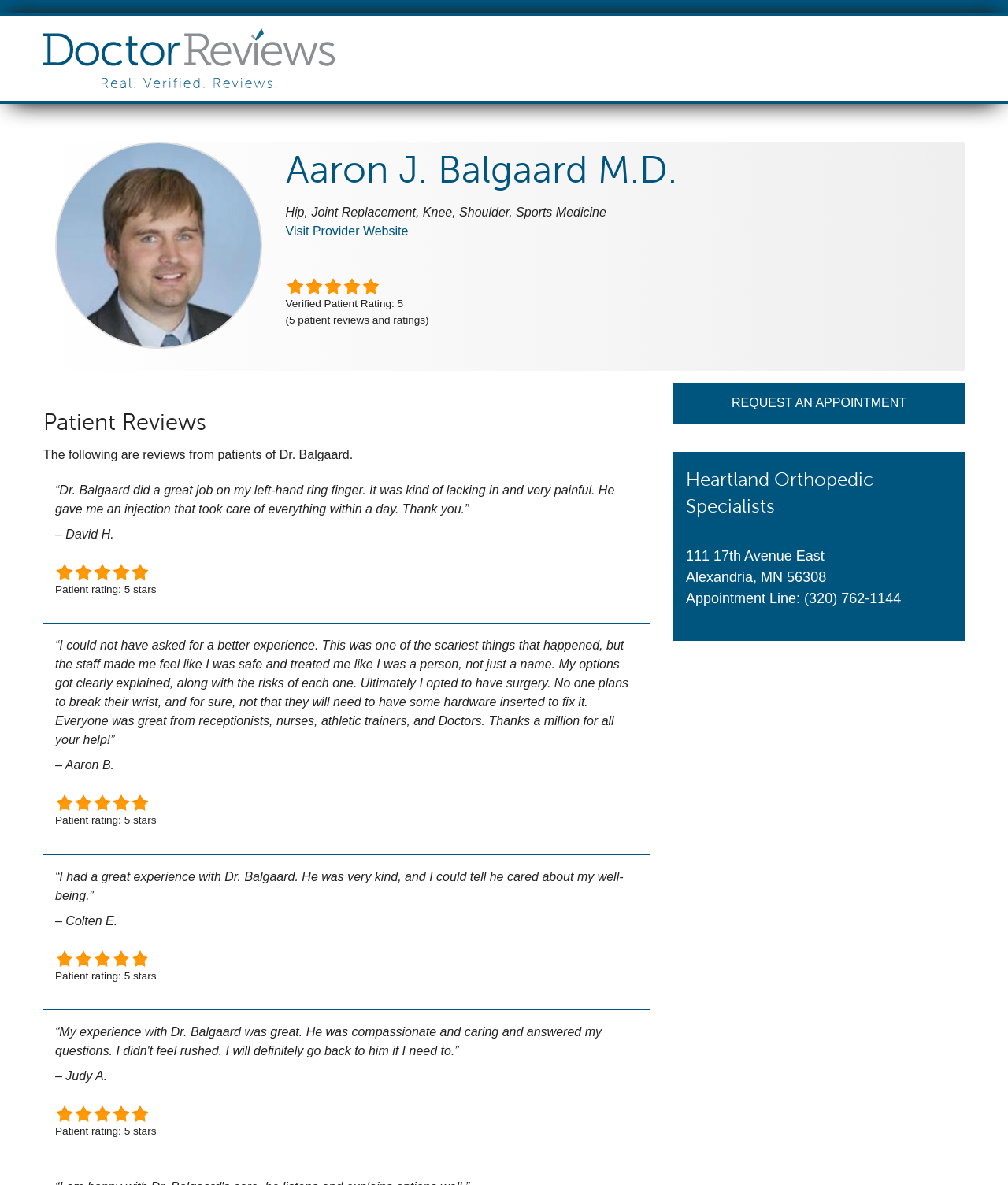Provide the bounding box coordinates in the format (top-left x, top-left y, bottom-right x, bottom-right y). All values are floating point numbers between 0 and 1. Determine the bounding box coordinate of the UI element described as: title="Doctor Reviews"

[0.043, 0.024, 0.332, 0.074]